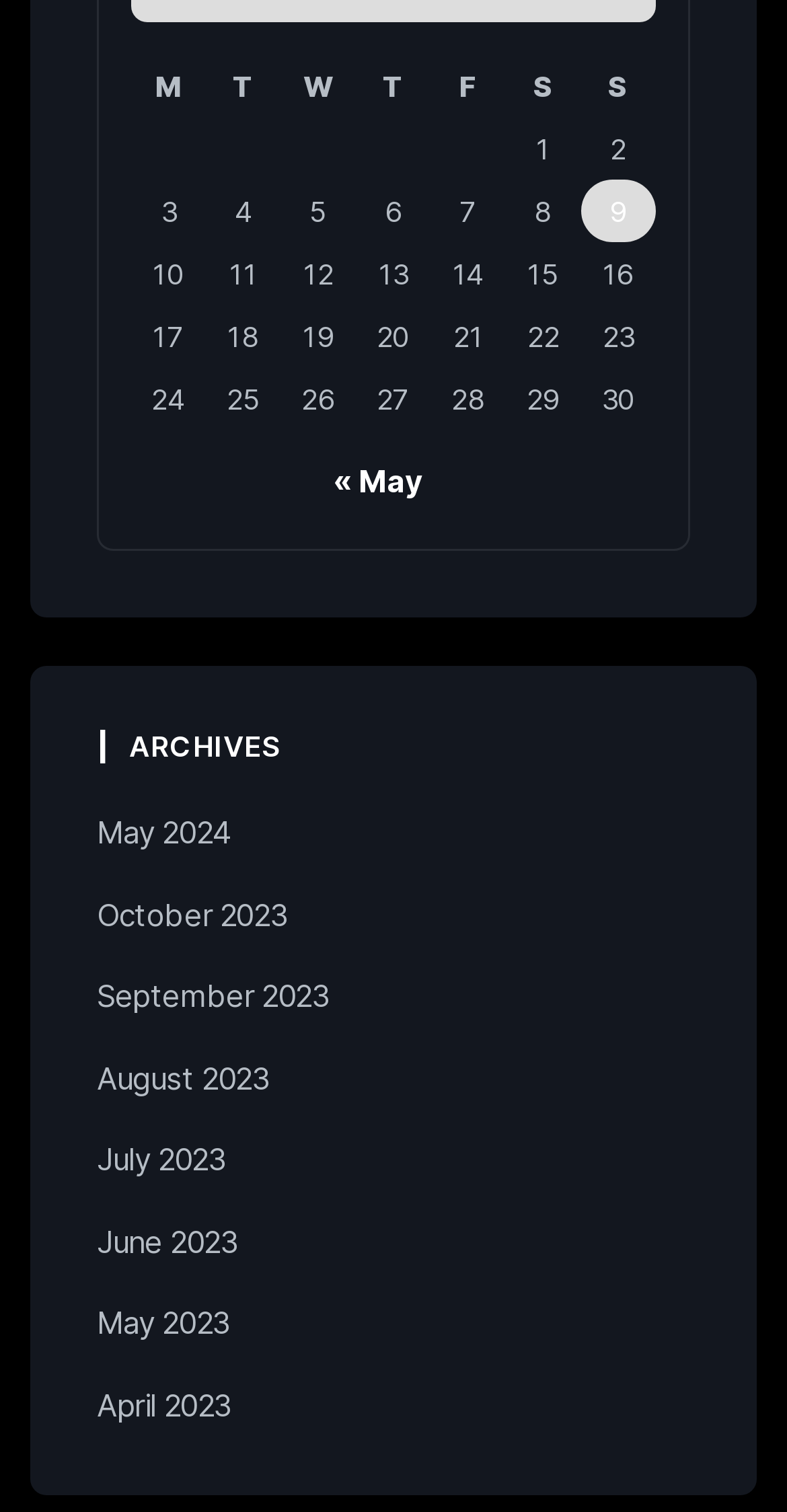Can you find the bounding box coordinates for the element to click on to achieve the instruction: "Click on the 'May 2024' link"?

[0.123, 0.538, 0.295, 0.564]